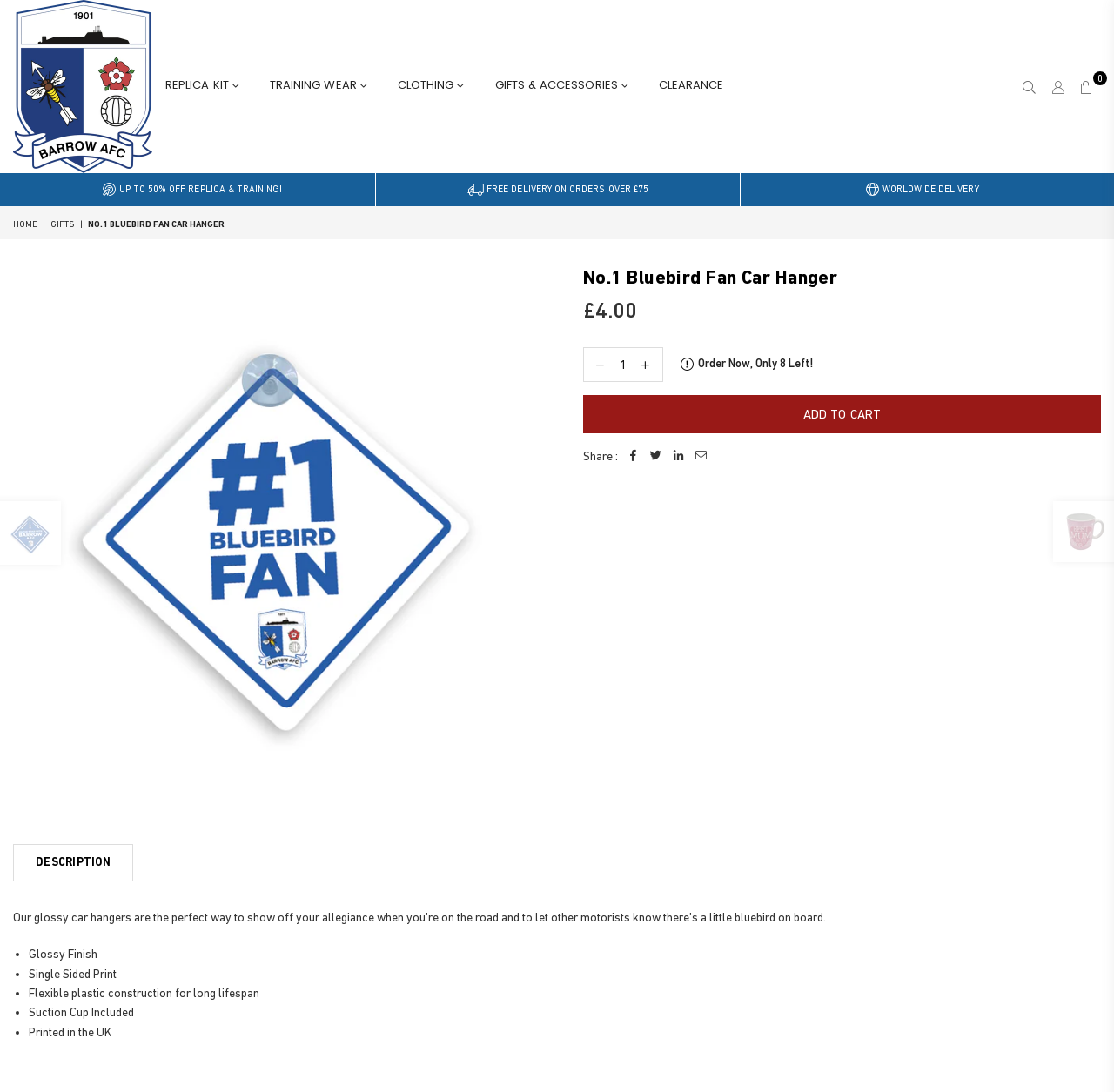What is the material of the product? Analyze the screenshot and reply with just one word or a short phrase.

Flexible plastic